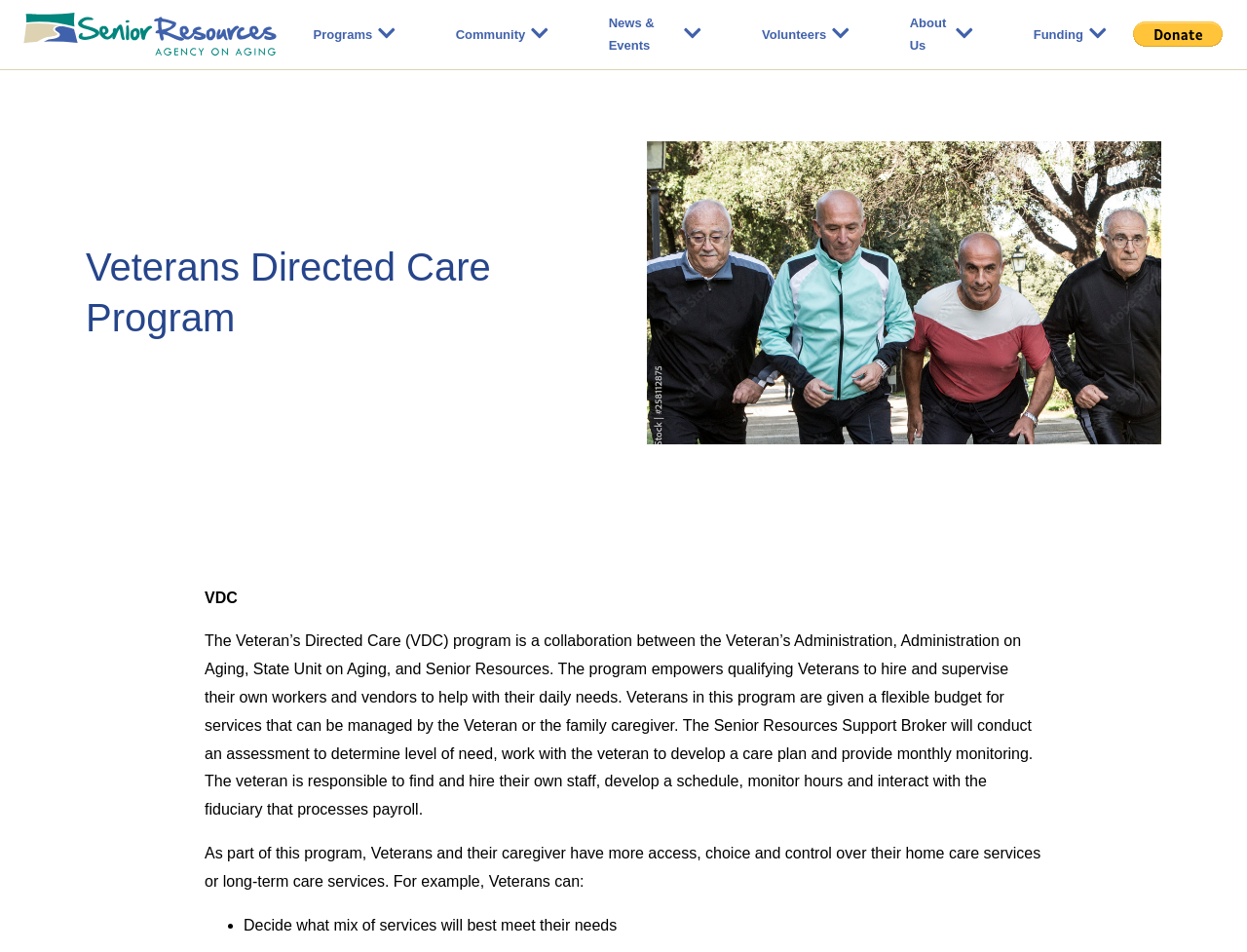Show the bounding box coordinates for the element that needs to be clicked to execute the following instruction: "Expand the Programs menu". Provide the coordinates in the form of four float numbers between 0 and 1, i.e., [left, top, right, bottom].

[0.299, 0.023, 0.322, 0.049]